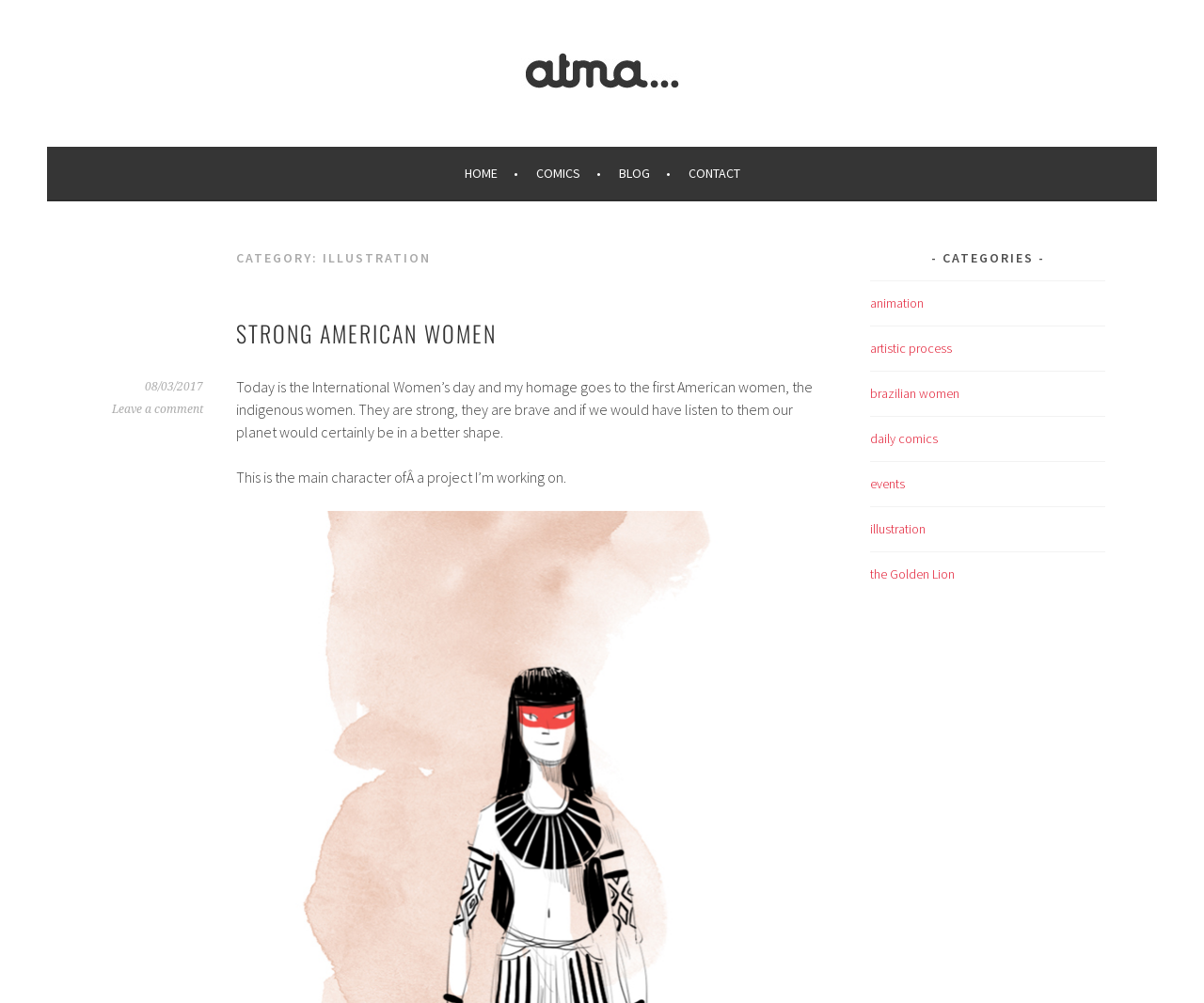What is the category of the current post?
Look at the image and provide a short answer using one word or a phrase.

ILLUSTRATION